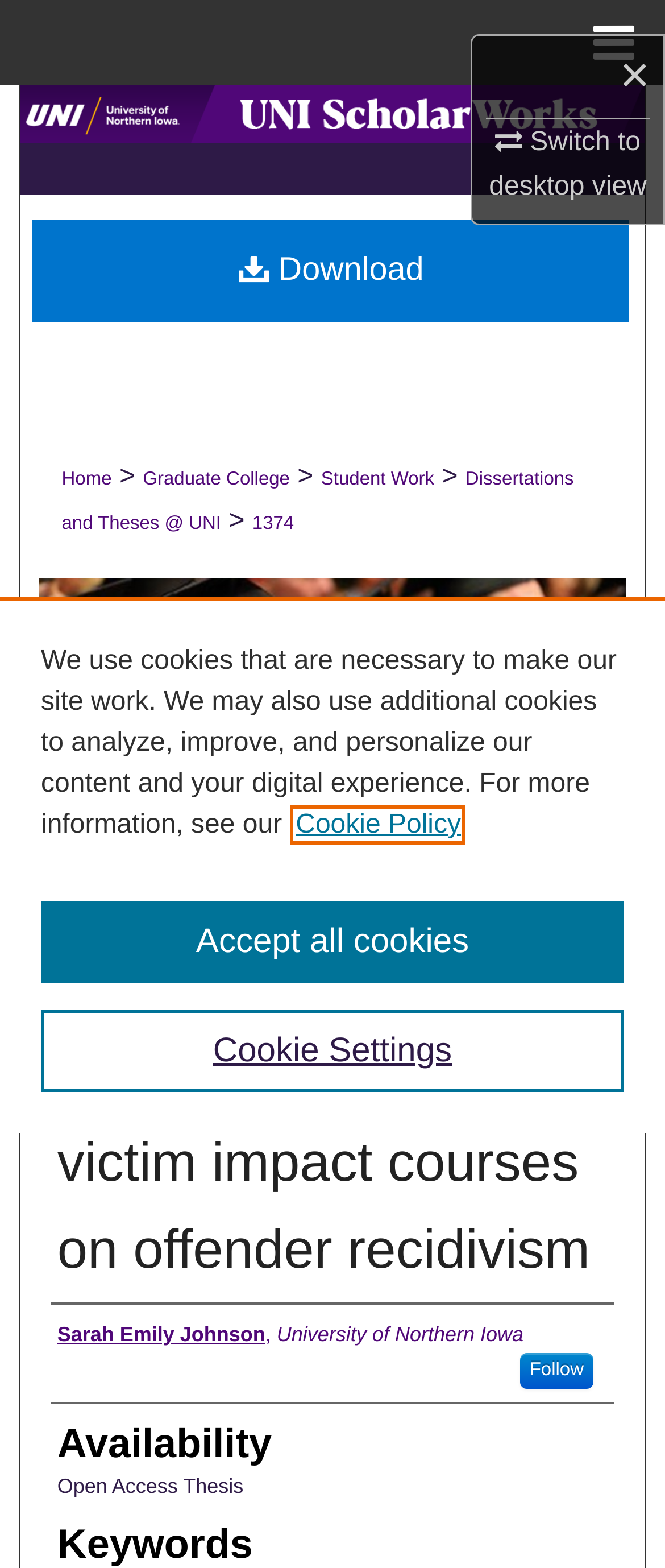Locate the bounding box coordinates of the clickable area needed to fulfill the instruction: "Search".

[0.0, 0.054, 1.0, 0.109]